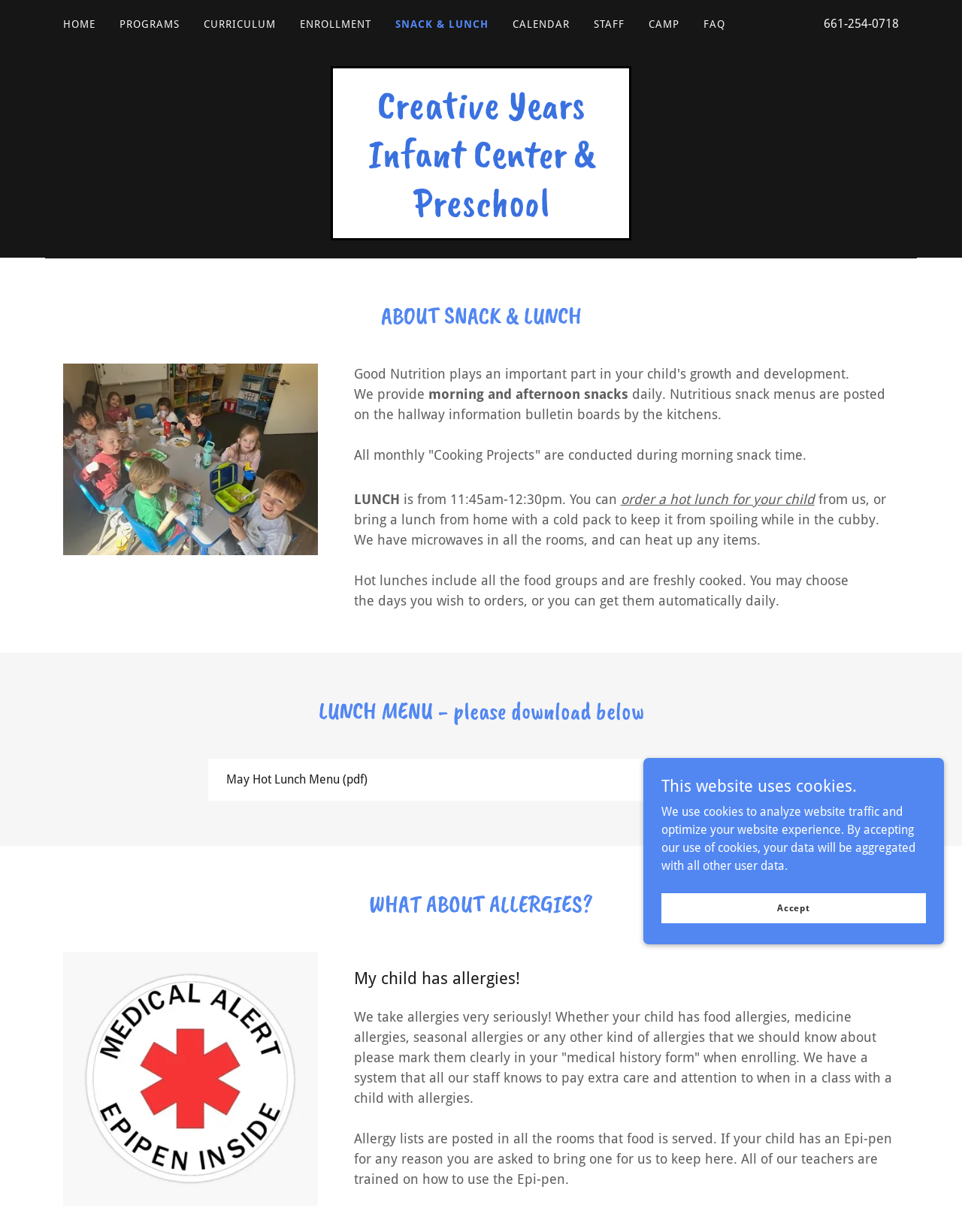Please determine the bounding box coordinates of the element to click in order to execute the following instruction: "Call 661-254-0718". The coordinates should be four float numbers between 0 and 1, specified as [left, top, right, bottom].

[0.856, 0.013, 0.934, 0.025]